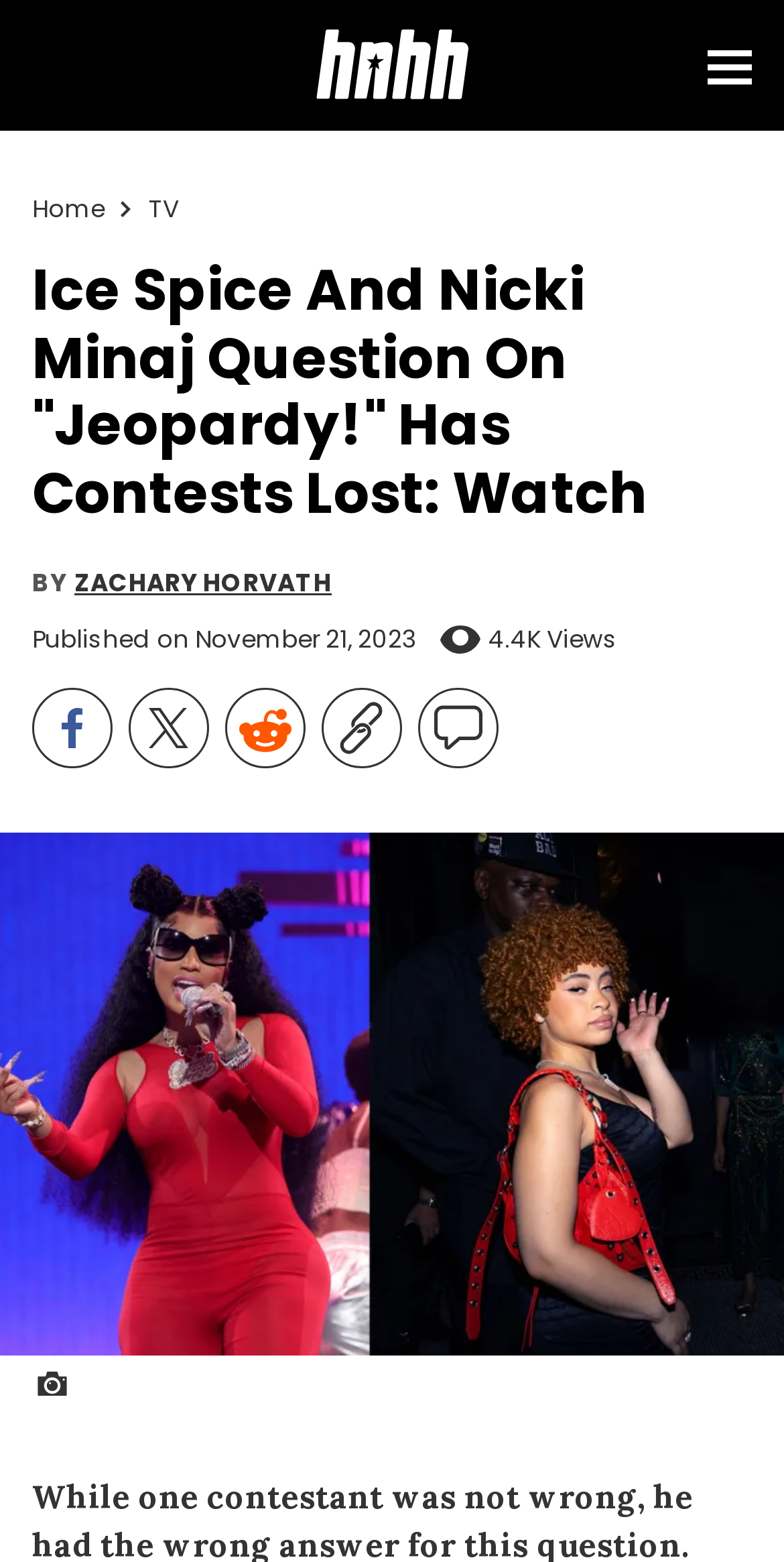Locate the bounding box coordinates of the element that needs to be clicked to carry out the instruction: "View comments". The coordinates should be given as four float numbers ranging from 0 to 1, i.e., [left, top, right, bottom].

[0.533, 0.441, 0.636, 0.492]